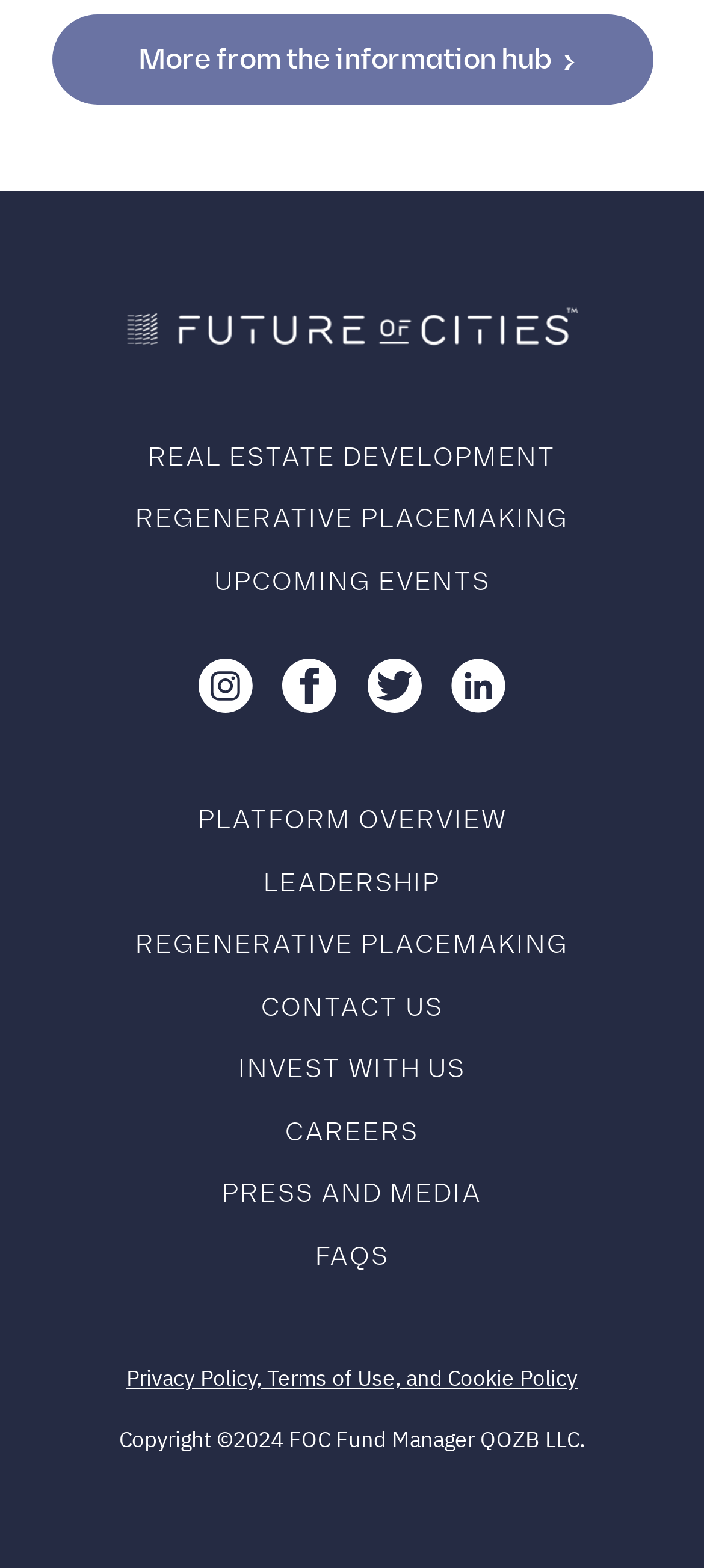Answer this question using a single word or a brief phrase:
What are the social media platforms to follow the website?

Instagram, Facebook, Twitter, LinkedIn